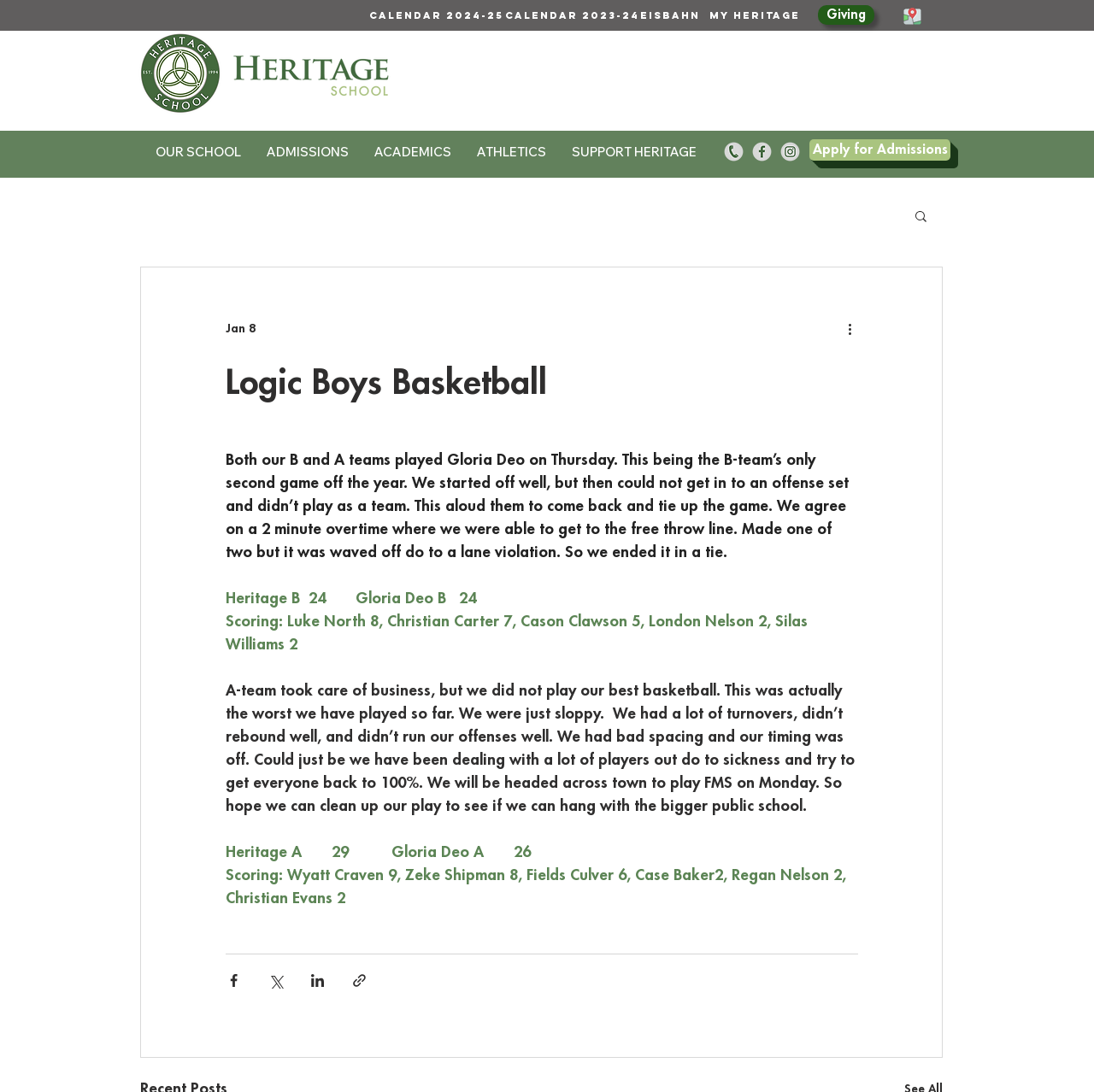Specify the bounding box coordinates of the area to click in order to follow the given instruction: "Apply for Admissions."

[0.74, 0.128, 0.869, 0.147]